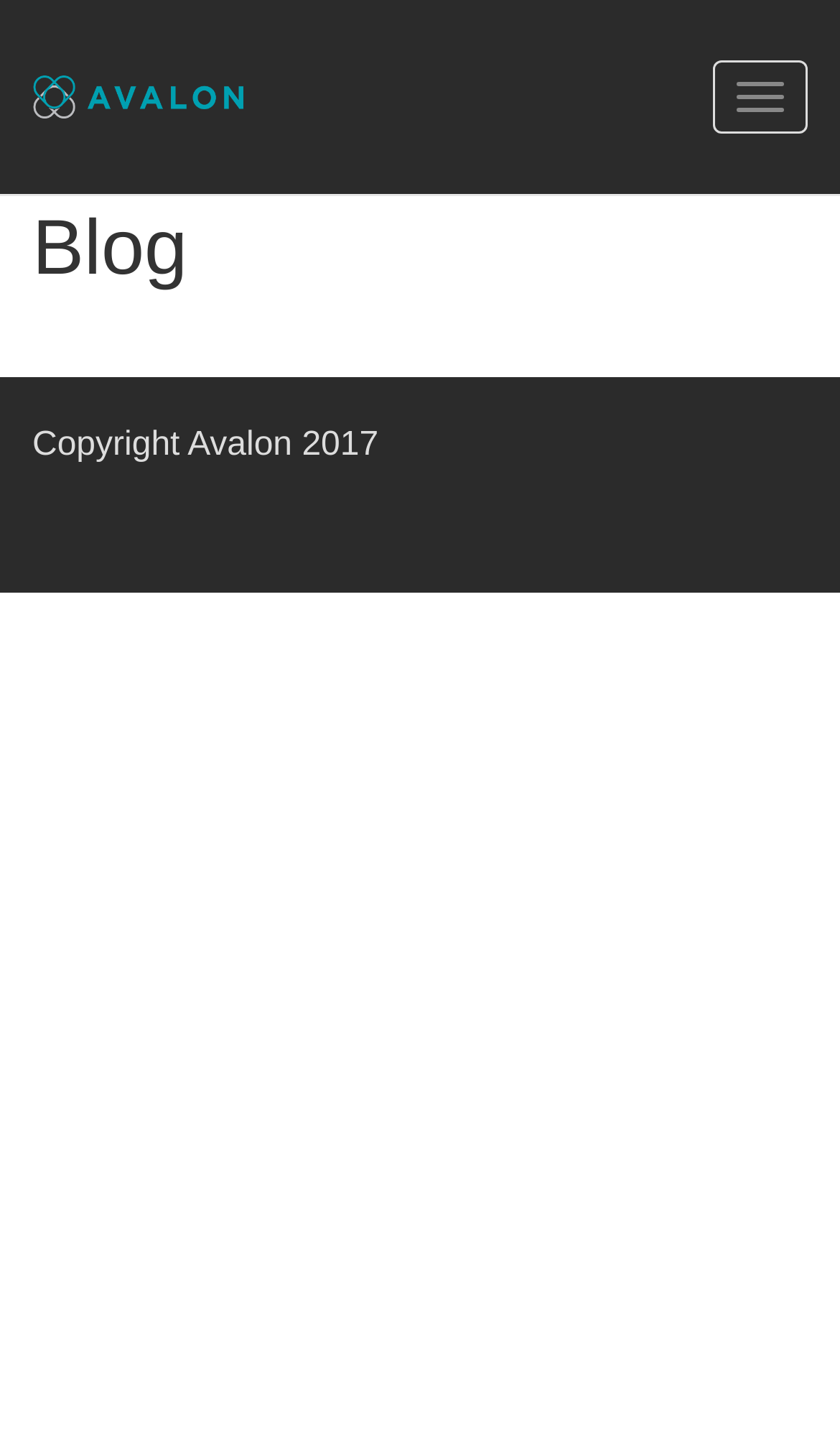Extract the bounding box coordinates of the UI element described by: "Toggle navigation". The coordinates should include four float numbers ranging from 0 to 1, e.g., [left, top, right, bottom].

[0.849, 0.042, 0.962, 0.093]